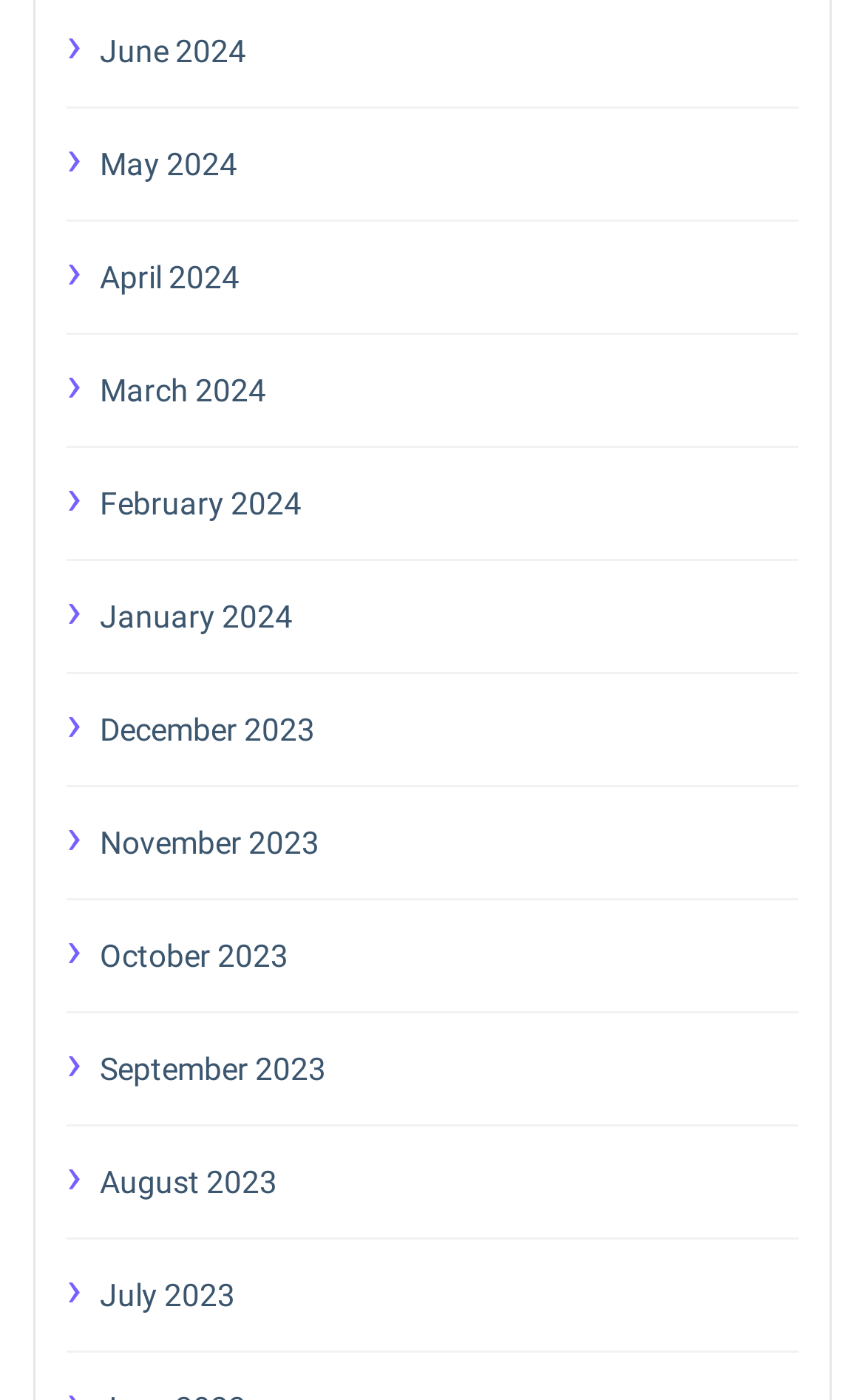Identify the bounding box coordinates of the clickable region to carry out the given instruction: "check March 2024".

[0.115, 0.258, 0.923, 0.299]